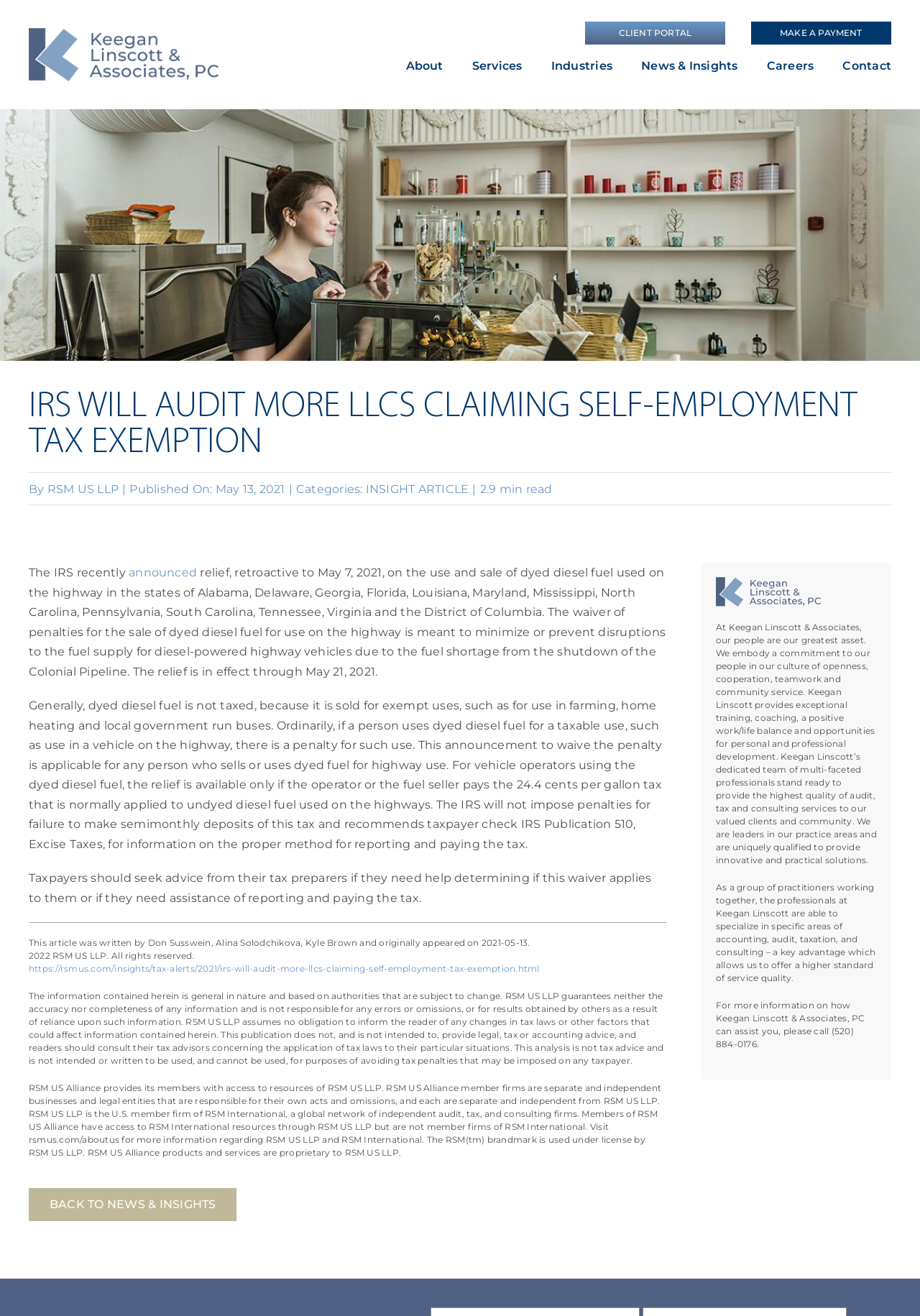Using details from the image, please answer the following question comprehensively:
What is the name of the company?

The name of the company can be found in the logo at the top left corner of the webpage, which is 'Keegan Linscott and Associates PC'.